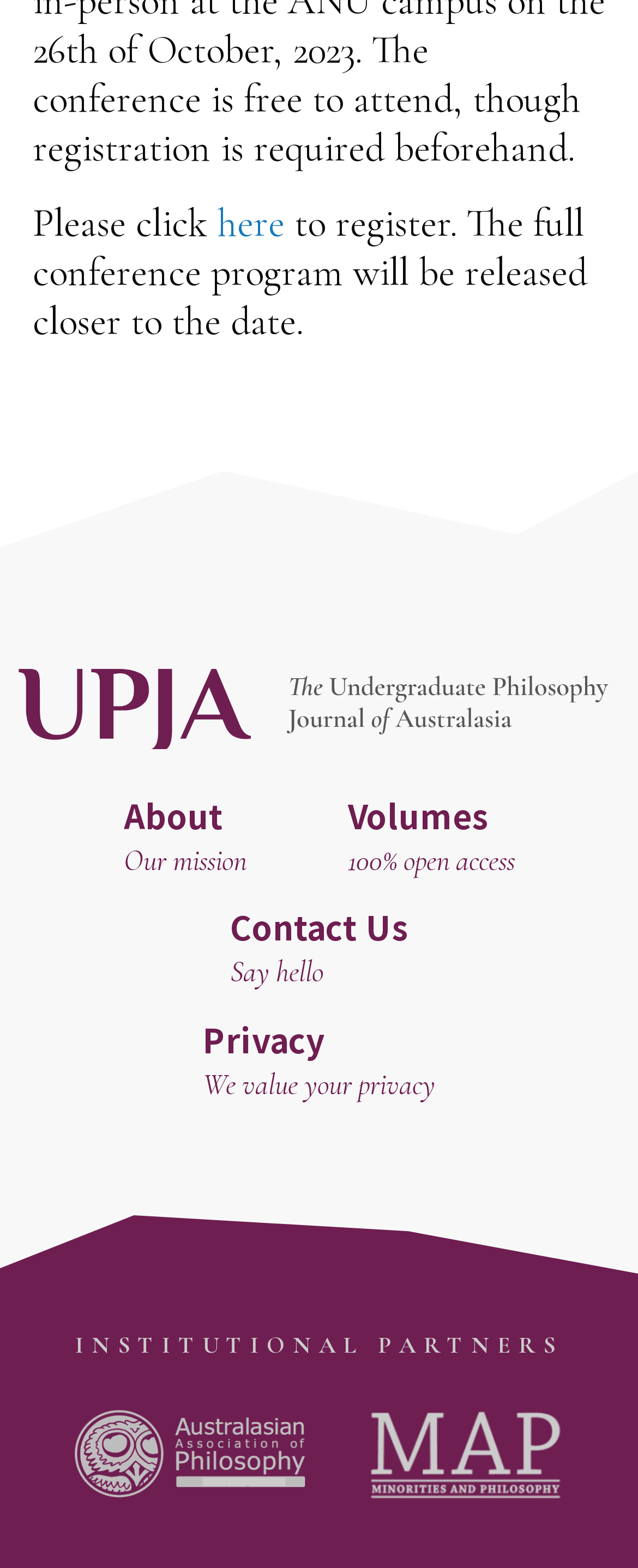Determine the bounding box for the HTML element described here: "Volumes100% open access". The coordinates should be given as [left, top, right, bottom] with each number being a float between 0 and 1.

[0.504, 0.499, 0.847, 0.57]